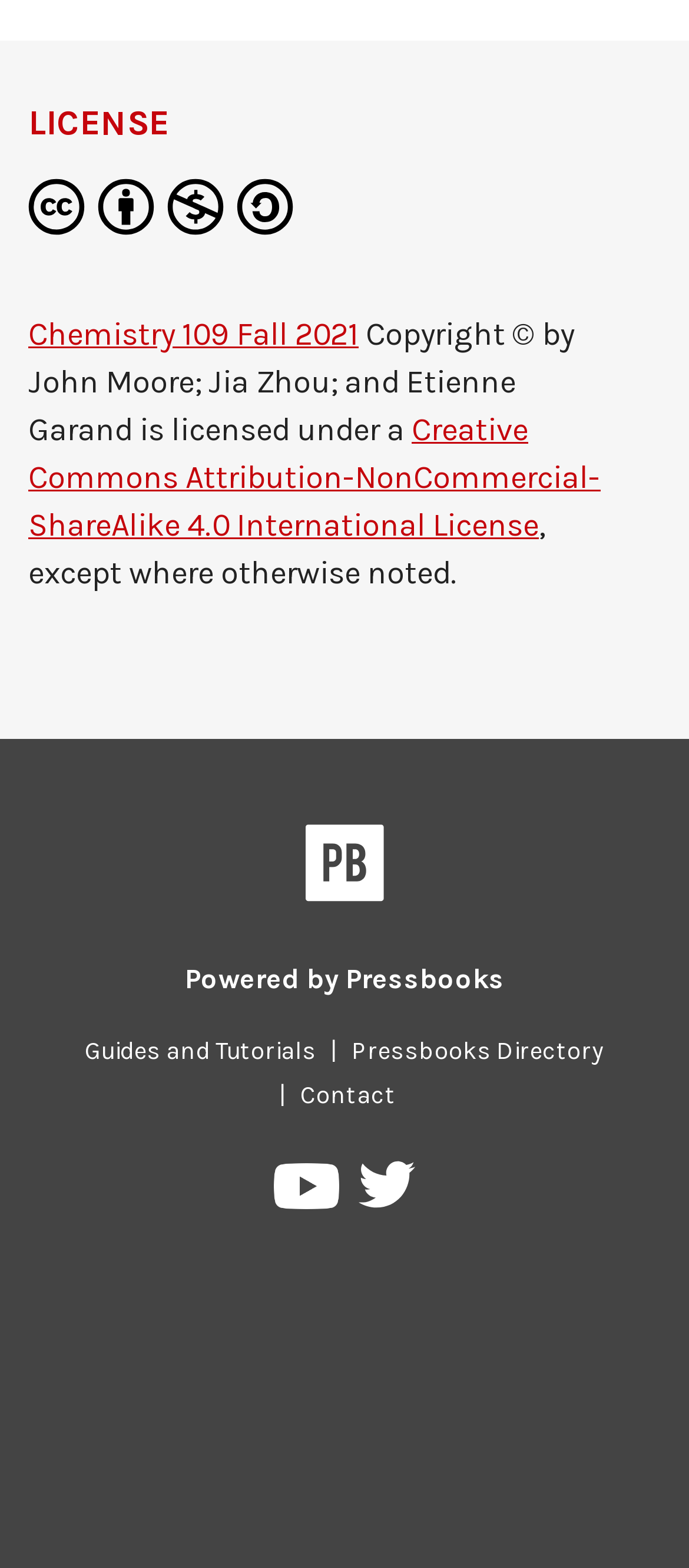Please identify the bounding box coordinates of the element's region that needs to be clicked to fulfill the following instruction: "Go to the 'Guides and Tutorials' page". The bounding box coordinates should consist of four float numbers between 0 and 1, i.e., [left, top, right, bottom].

[0.103, 0.791, 0.479, 0.81]